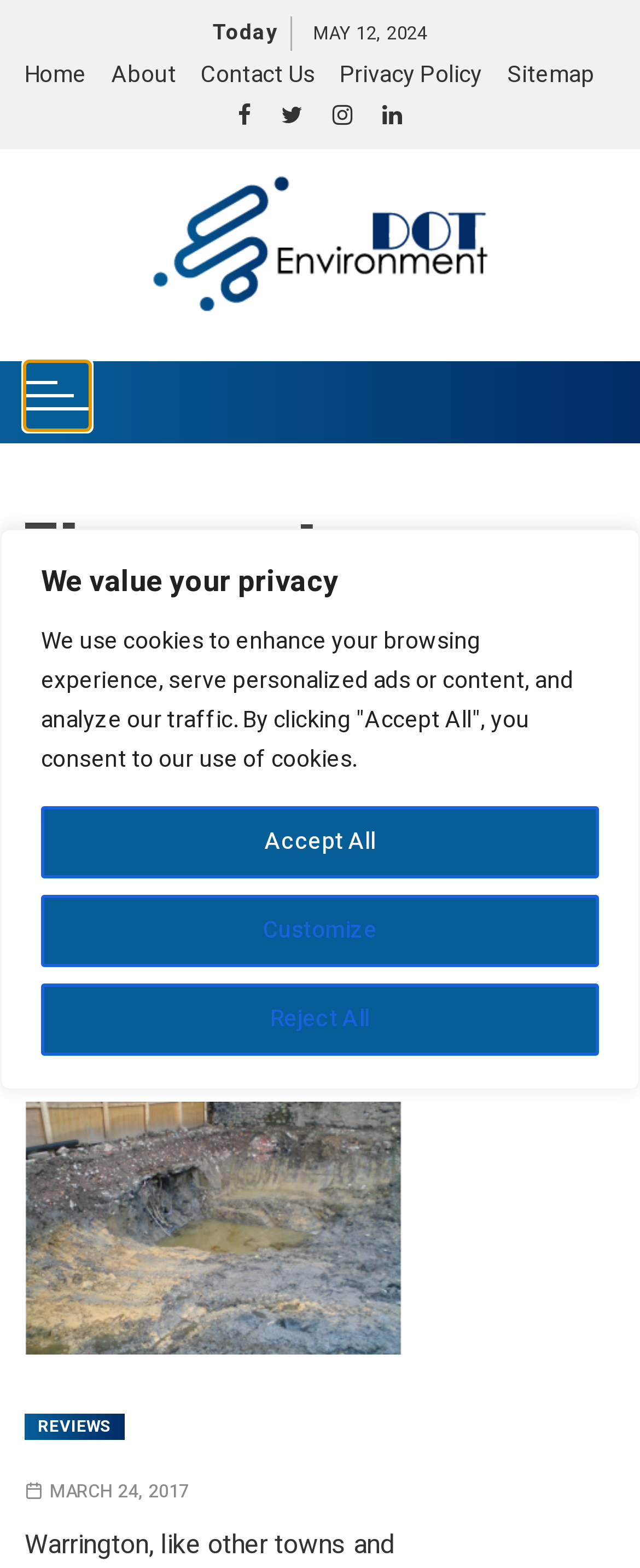Given the element description Accept All, predict the bounding box coordinates for the UI element in the webpage screenshot. The format should be (top-left x, top-left y, bottom-right x, bottom-right y), and the values should be between 0 and 1.

[0.064, 0.514, 0.936, 0.56]